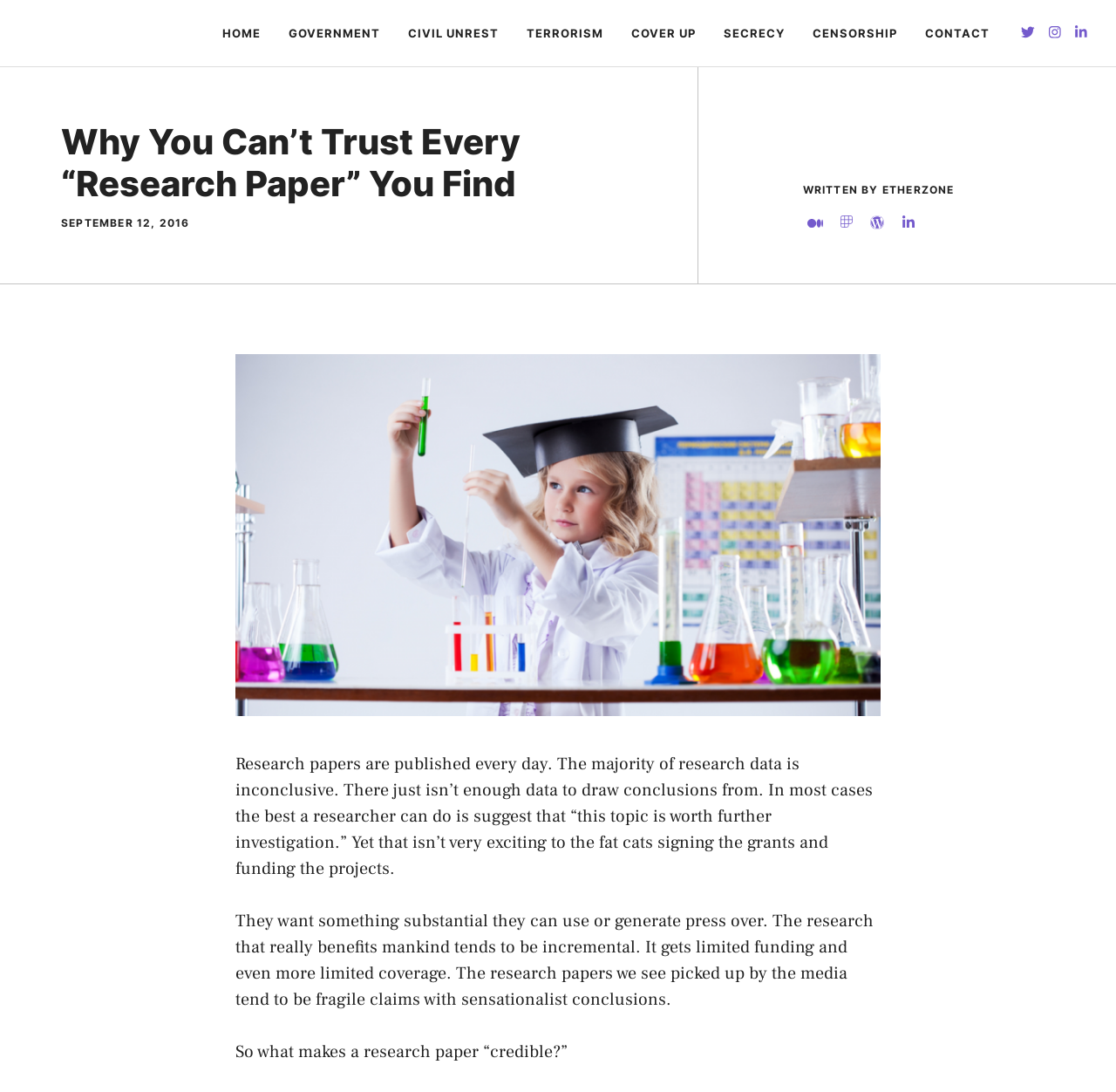Determine the bounding box coordinates for the UI element matching this description: "Cover Up".

[0.553, 0.006, 0.636, 0.054]